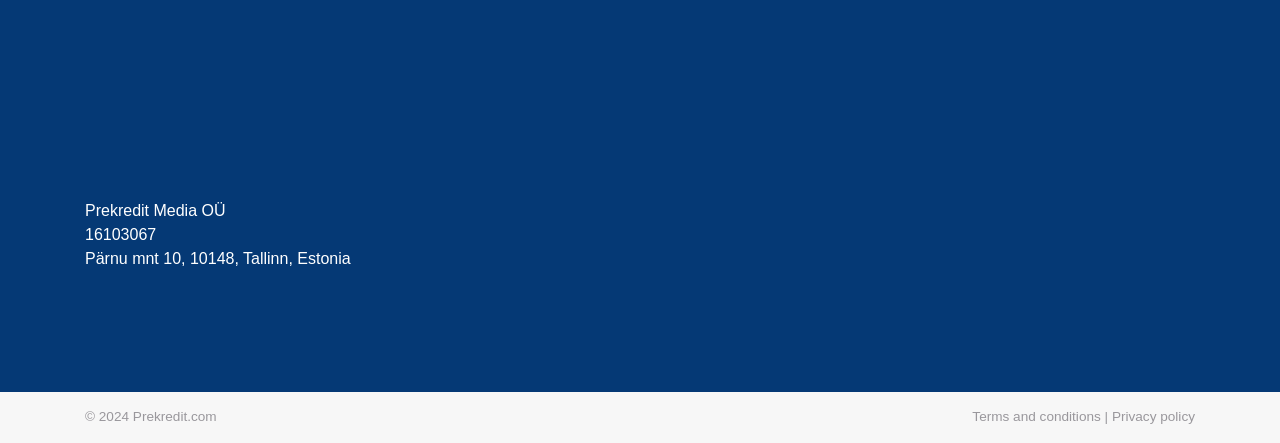Please specify the bounding box coordinates in the format (top-left x, top-left y, bottom-right x, bottom-right y), with values ranging from 0 to 1. Identify the bounding box for the UI component described as follows: Terms and conditions

[0.76, 0.924, 0.86, 0.957]